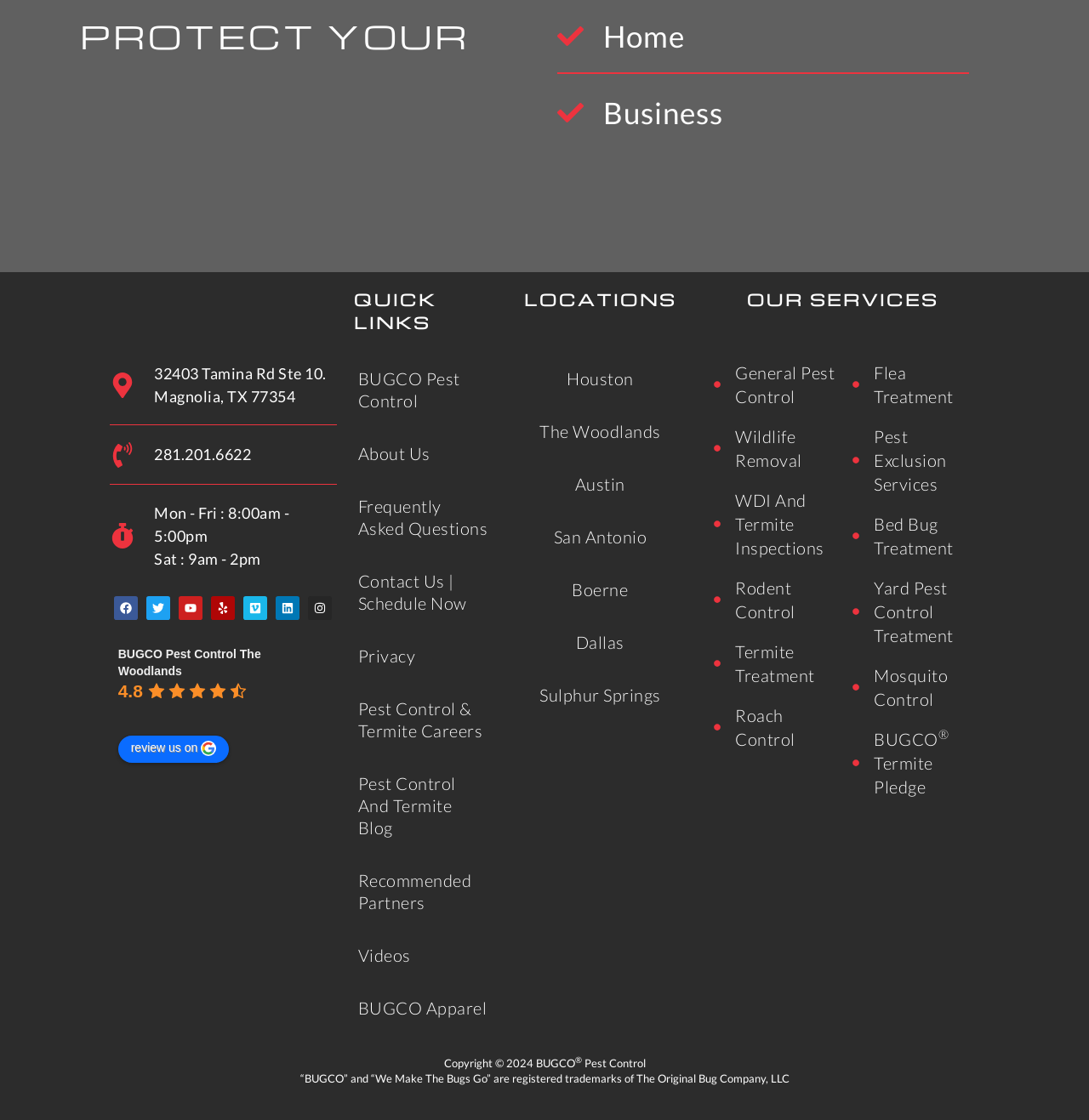Please provide a comprehensive answer to the question below using the information from the image: What social media platforms does the company have?

The social media platforms of the company can be found in the links at the bottom of the webpage, which include 'Facebook', 'Twitter', 'Youtube', 'Yelp', 'Vimeo', 'Linkedin', and 'Instagram'. These links likely direct to the company's official social media pages.